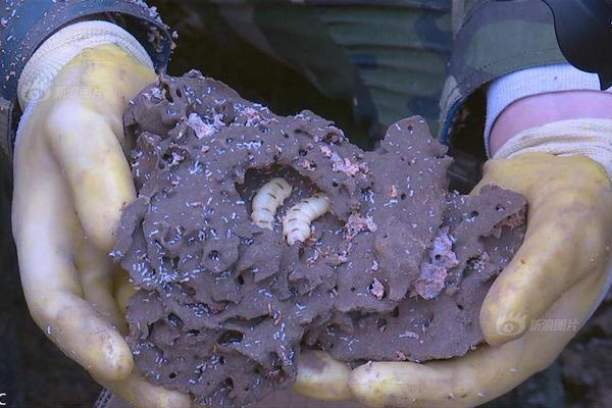Give a one-word or one-phrase response to the question:
What is the texture of the material?

Crumbly